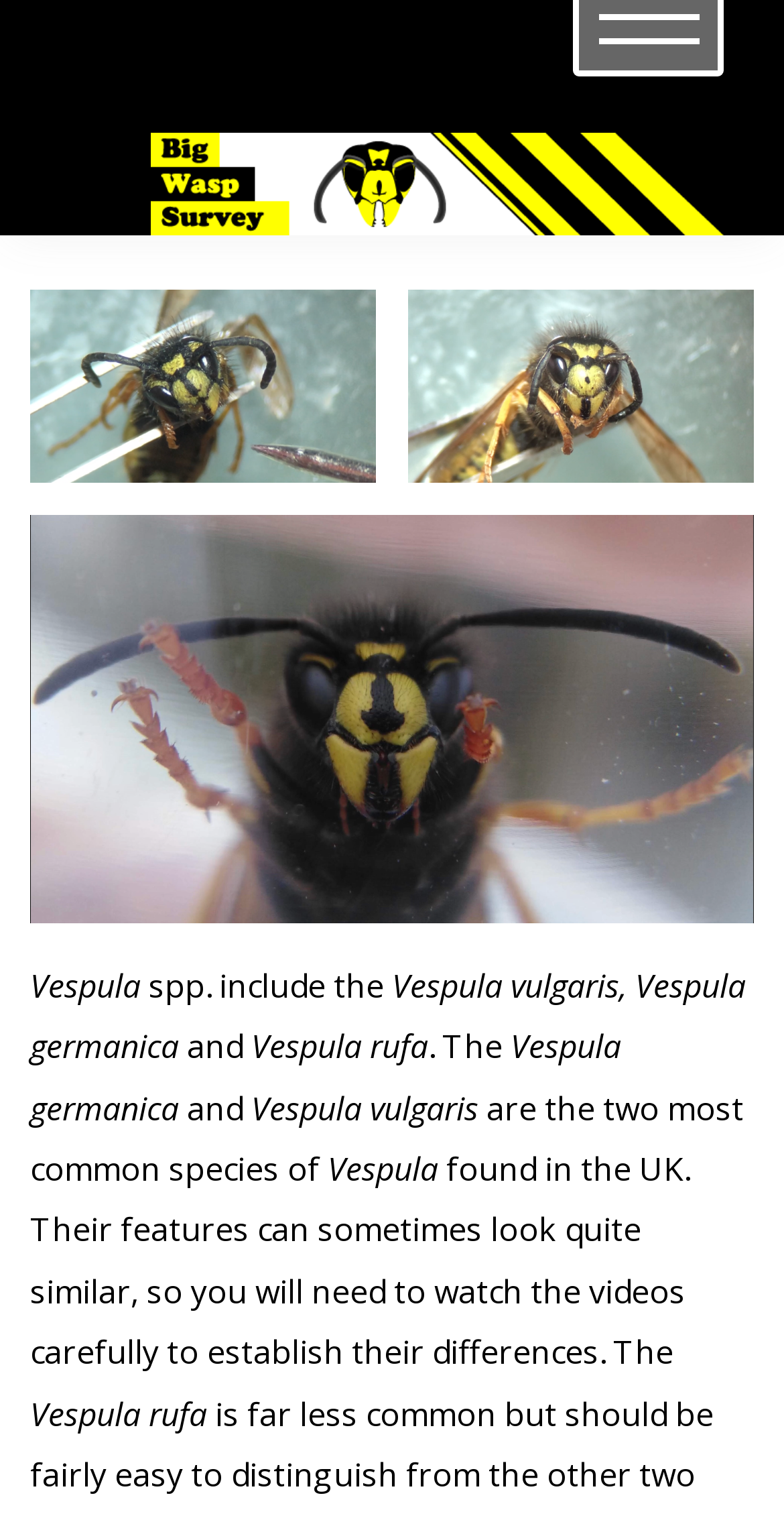What is the purpose of watching the videos on this webpage?
Using the information from the image, answer the question thoroughly.

The webpage states that 'you will need to watch the videos carefully to establish their differences' when identifying wasp species, implying that the purpose of watching the videos is to learn how to distinguish between different species.